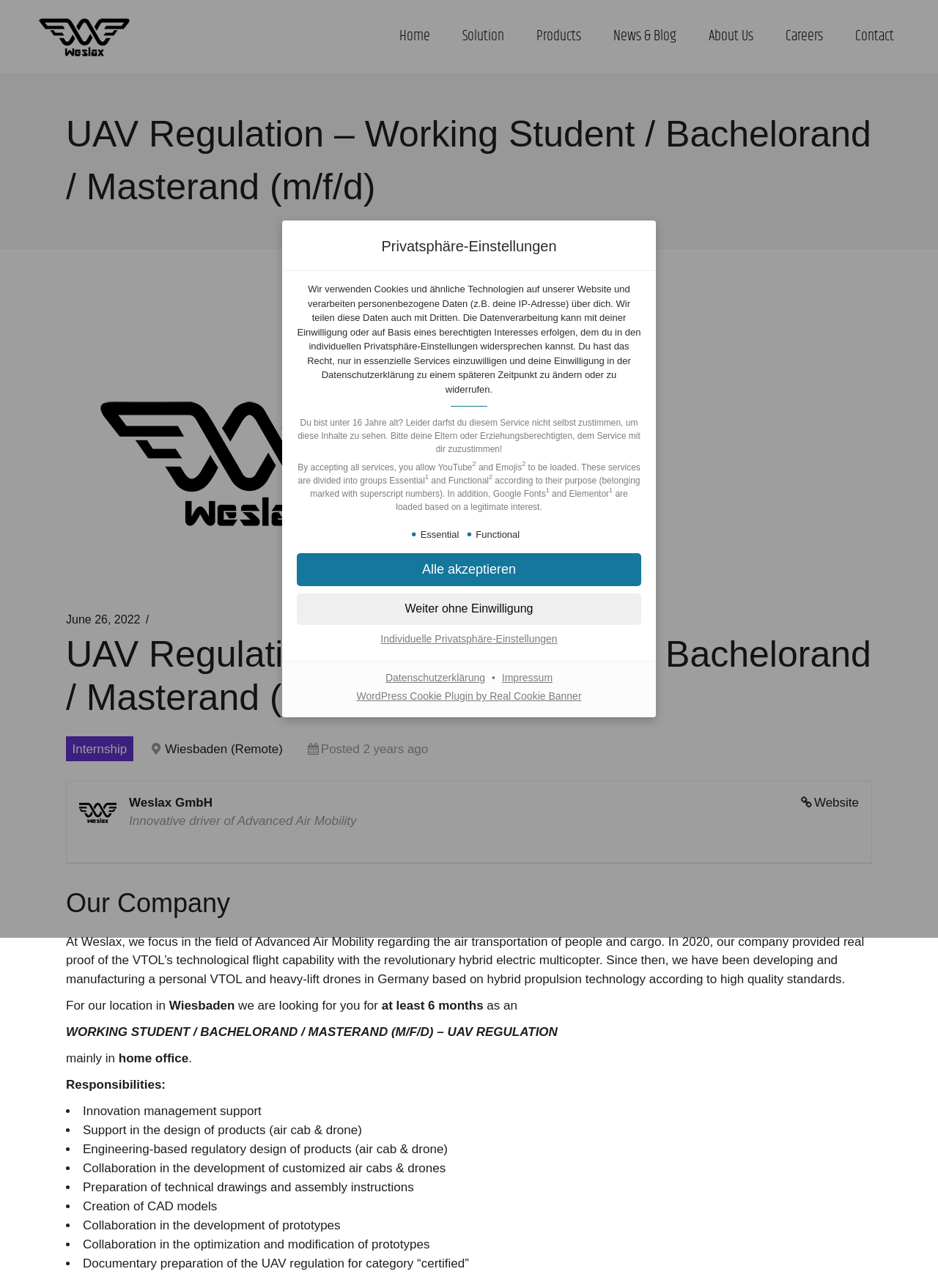Find and specify the bounding box coordinates that correspond to the clickable region for the instruction: "Check WordPress Cookie Plugin".

[0.376, 0.536, 0.624, 0.545]